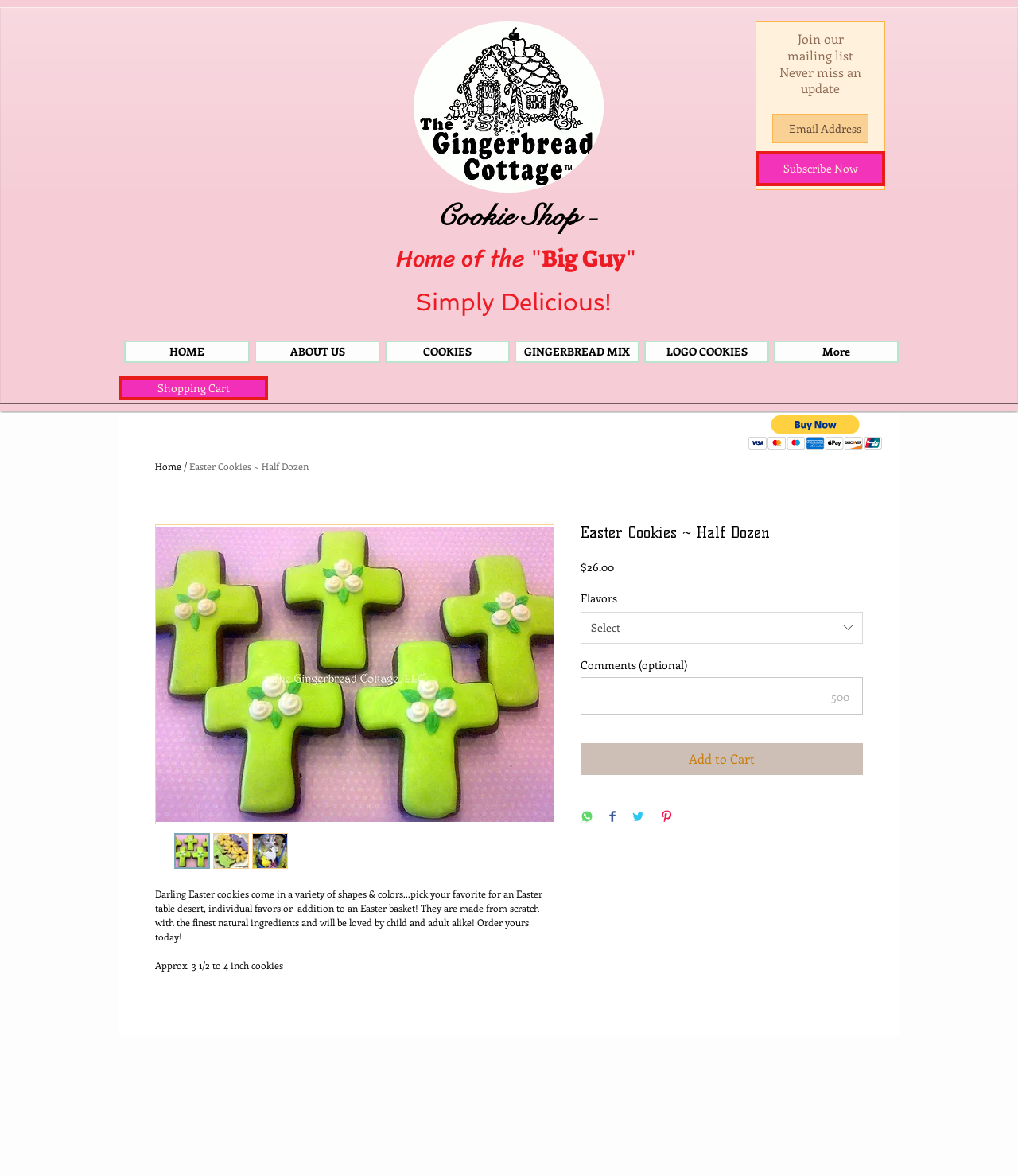Please identify the bounding box coordinates of the clickable region that I should interact with to perform the following instruction: "Subscribe to the mailing list". The coordinates should be expressed as four float numbers between 0 and 1, i.e., [left, top, right, bottom].

[0.759, 0.097, 0.853, 0.122]